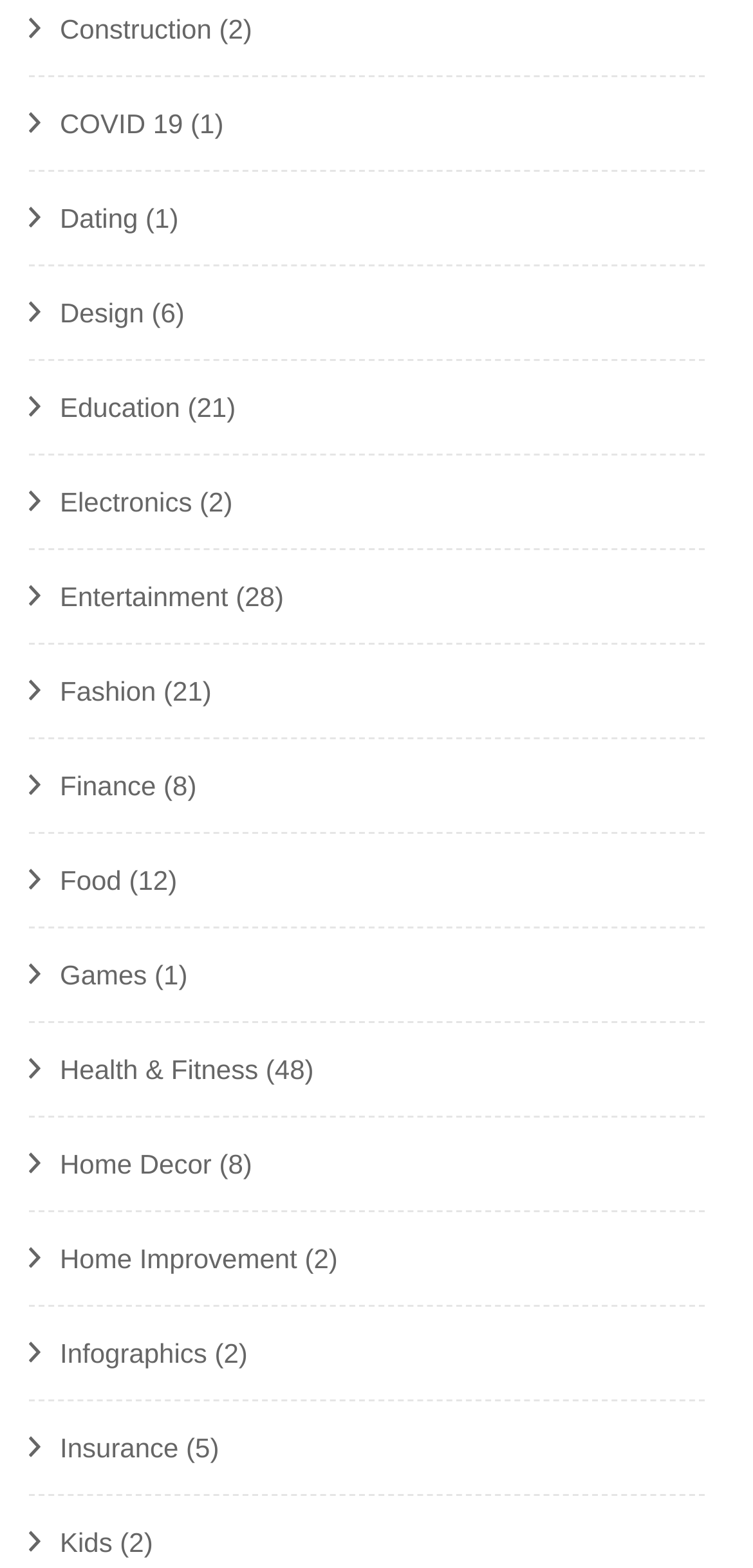Given the element description "Home Decor" in the screenshot, predict the bounding box coordinates of that UI element.

[0.079, 0.733, 0.281, 0.752]